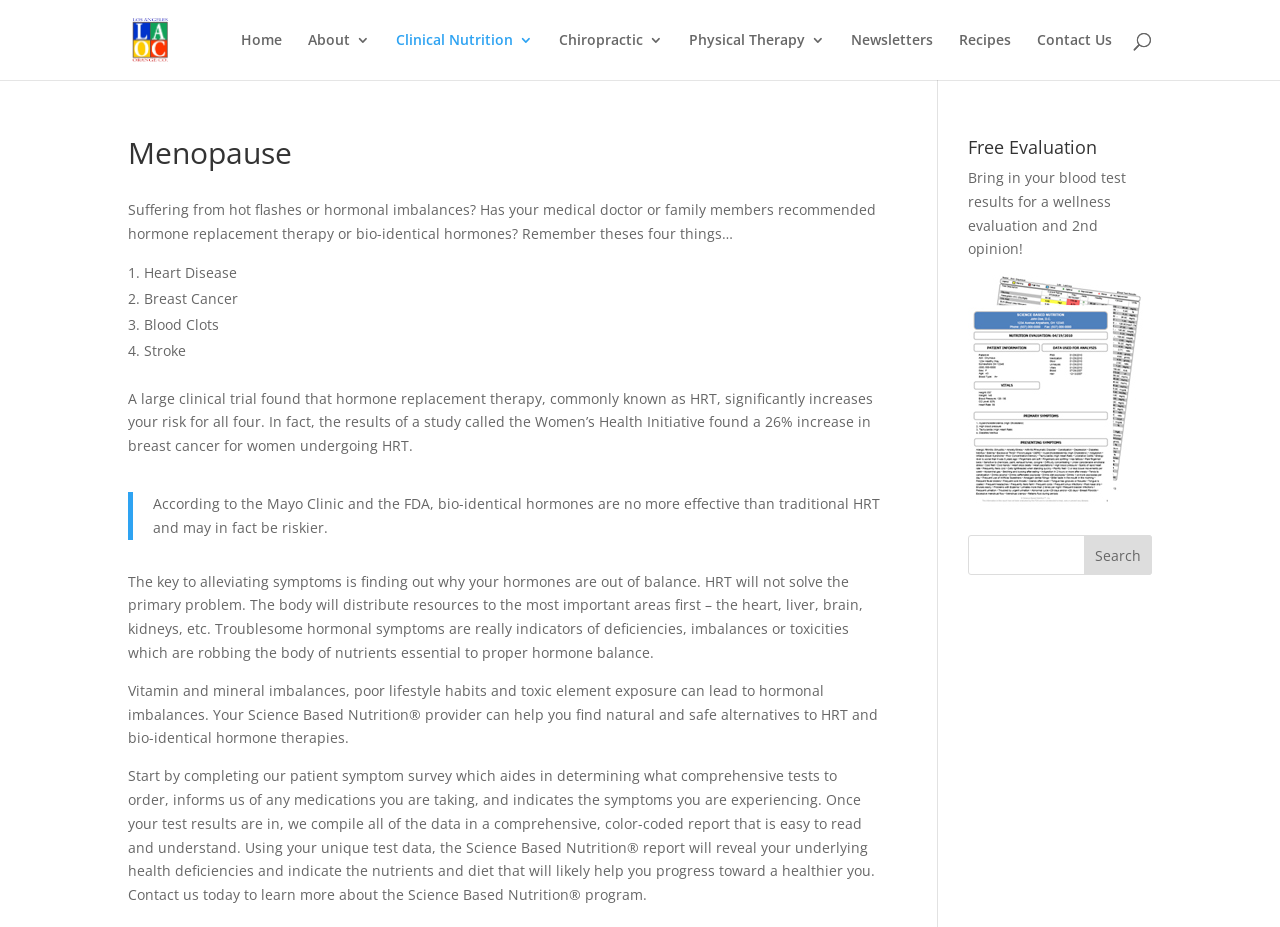Can you find the bounding box coordinates for the element to click on to achieve the instruction: "Click on the 'admin' link"?

None